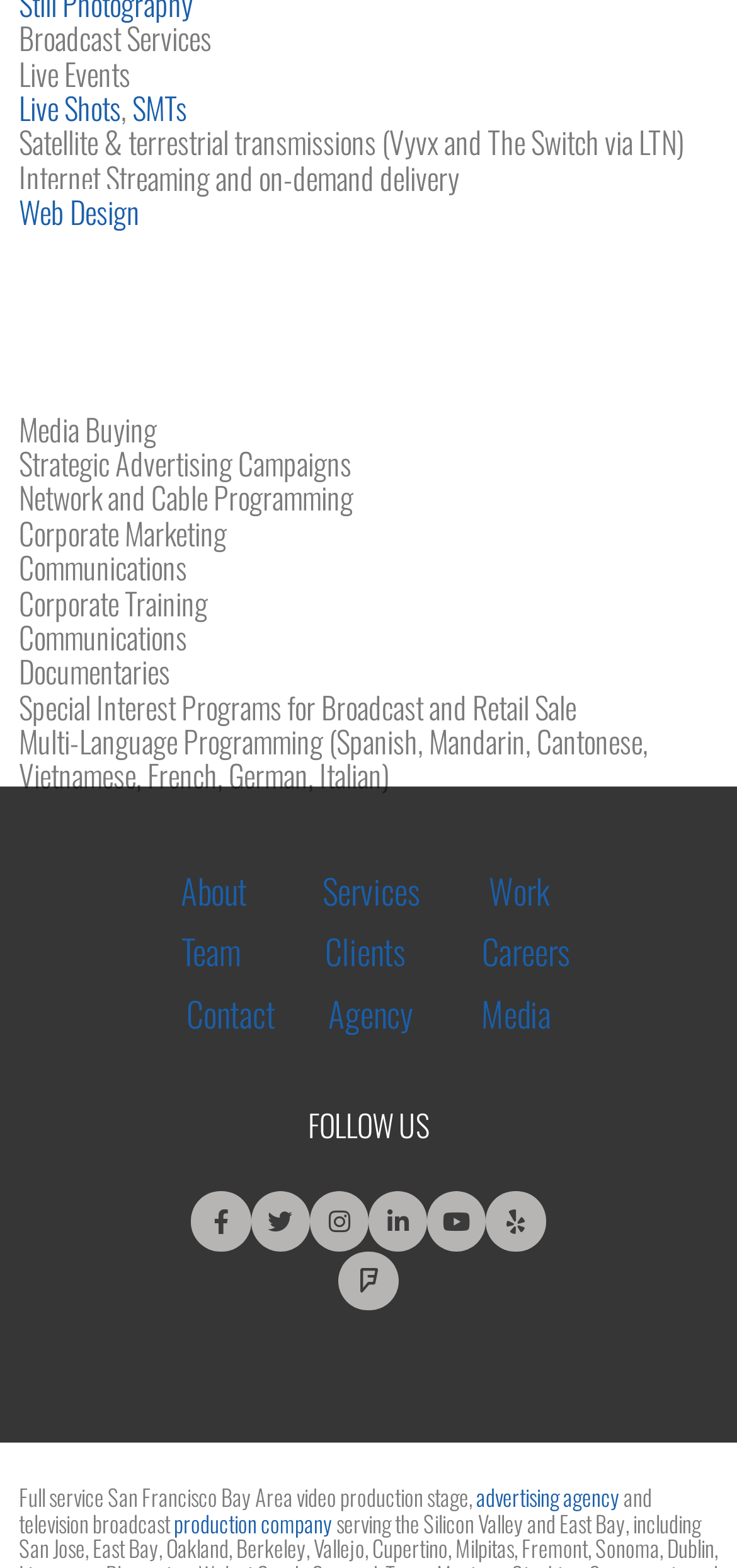What services does the company offer?
Refer to the screenshot and answer in one word or phrase.

Broadcast Services, Live Events, etc.